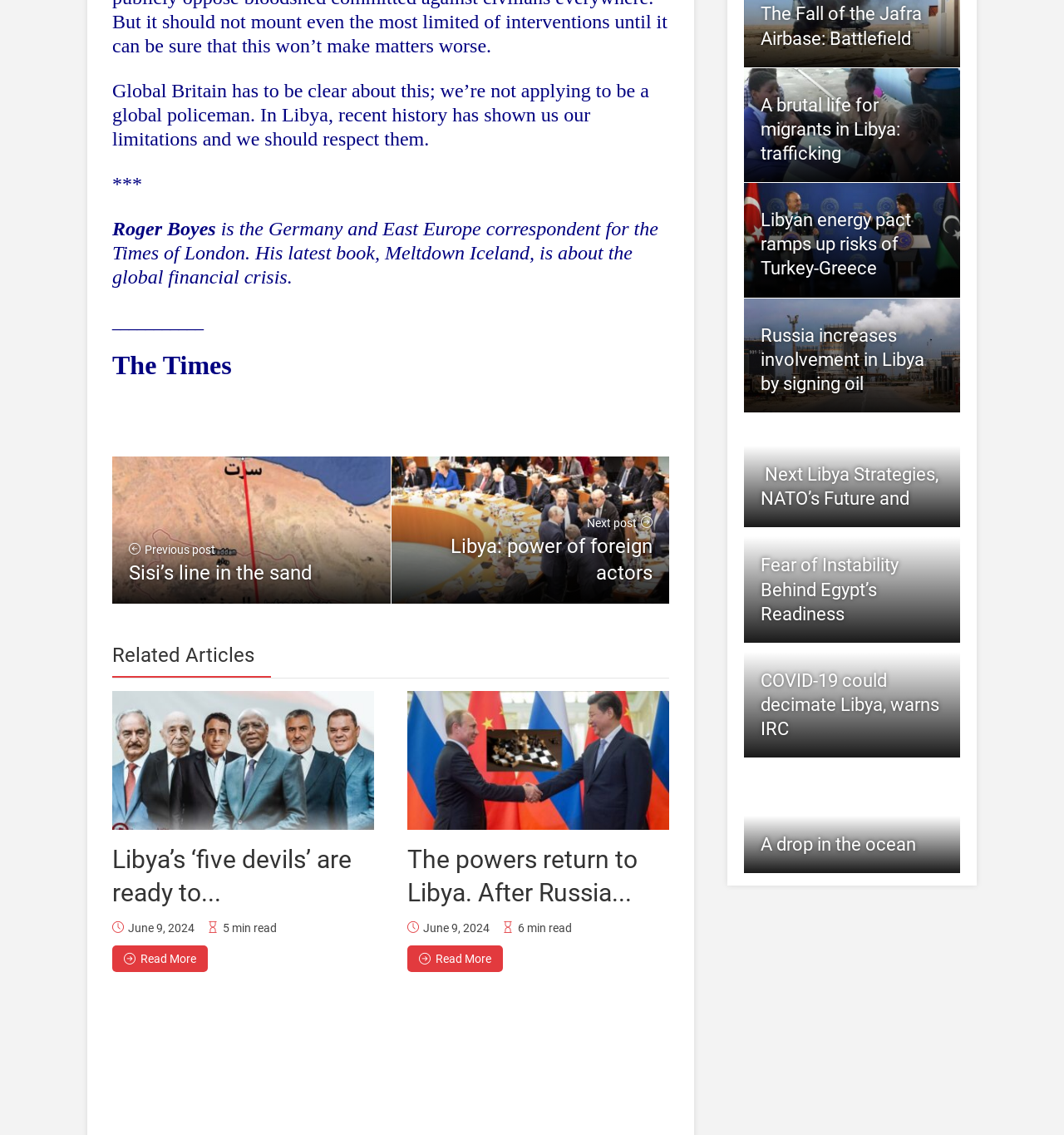Pinpoint the bounding box coordinates of the element to be clicked to execute the instruction: "Read more about Libya’s ‘five devils’".

[0.105, 0.833, 0.195, 0.856]